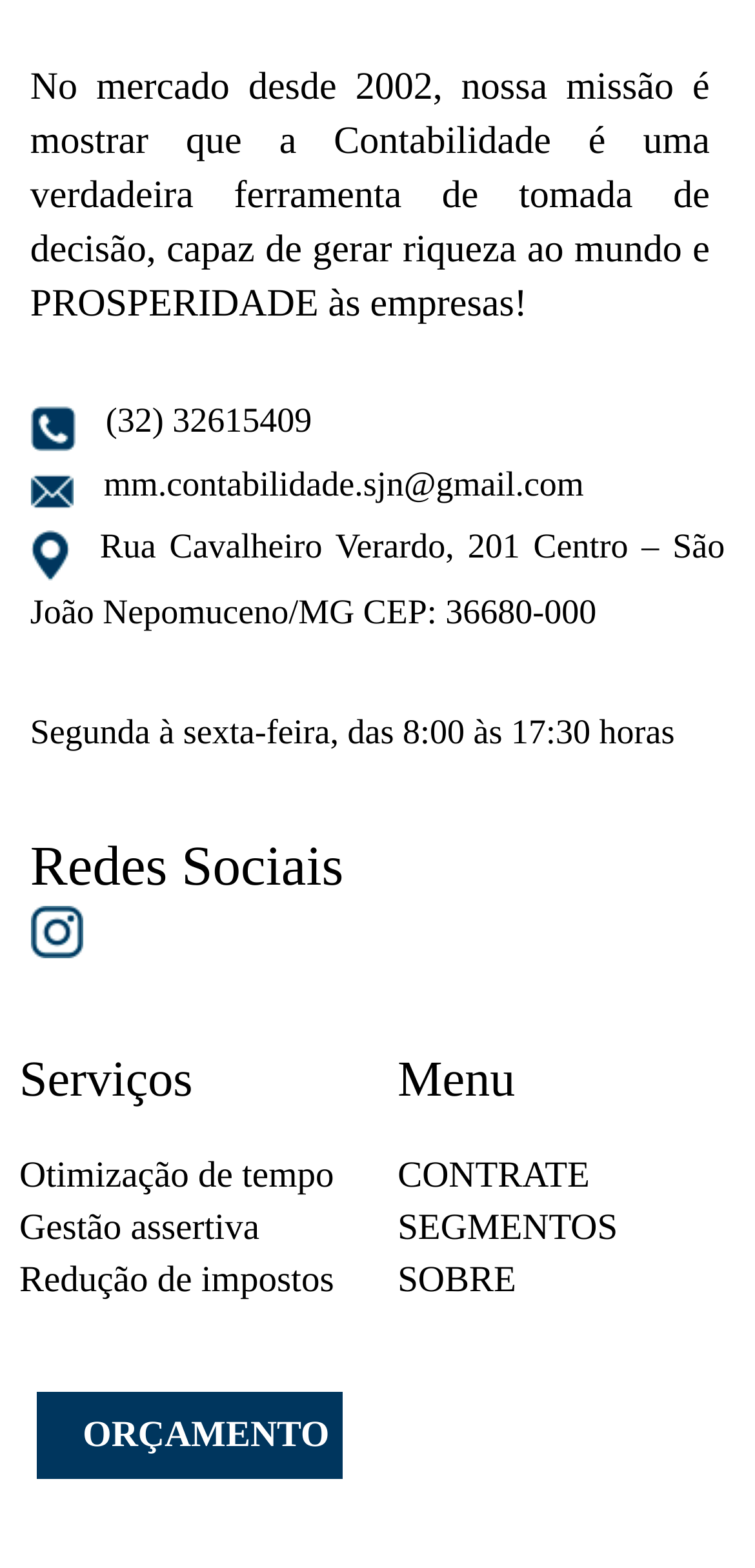Please analyze the image and give a detailed answer to the question:
What is the company's phone number?

The phone number is mentioned in the StaticText element with the text '(32) 32615409', which is located below the company's mission statement.